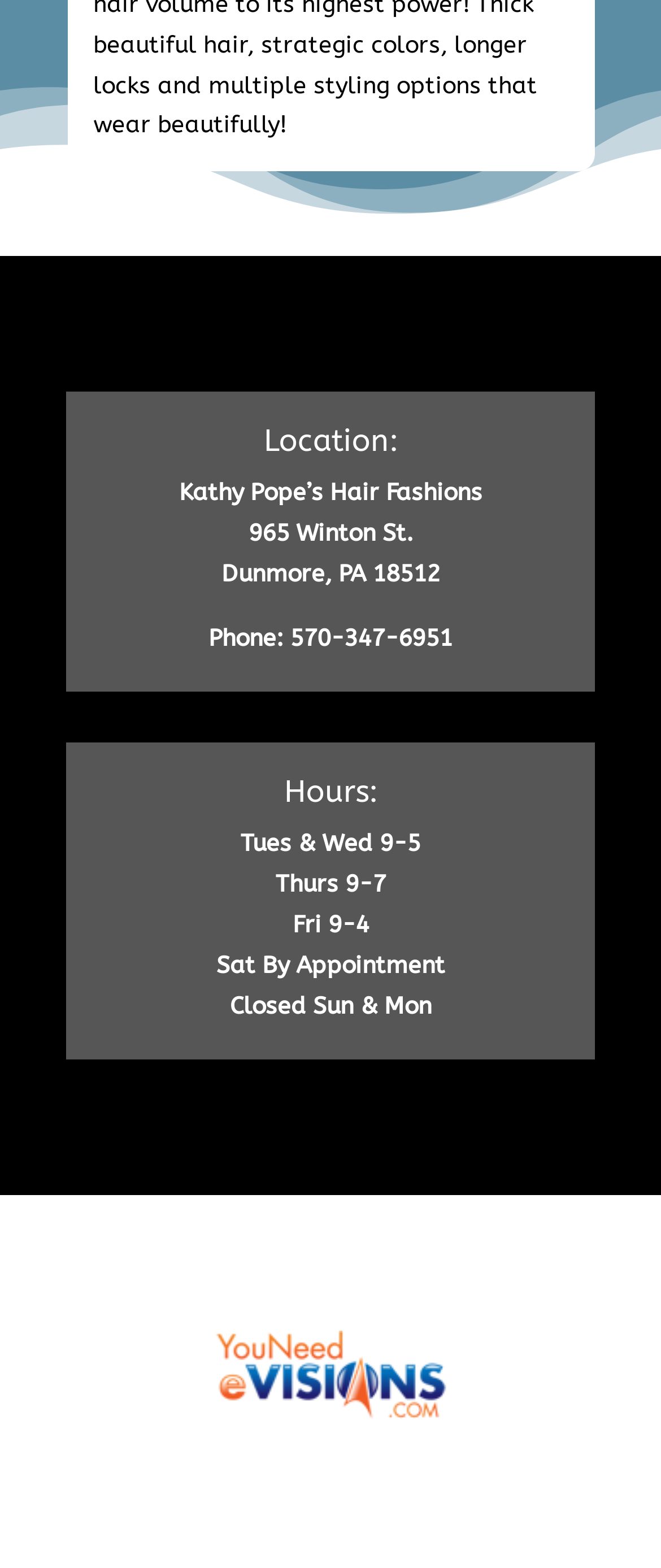Use a single word or phrase to answer the question: 
What is the phone number of the store?

570-347-6951